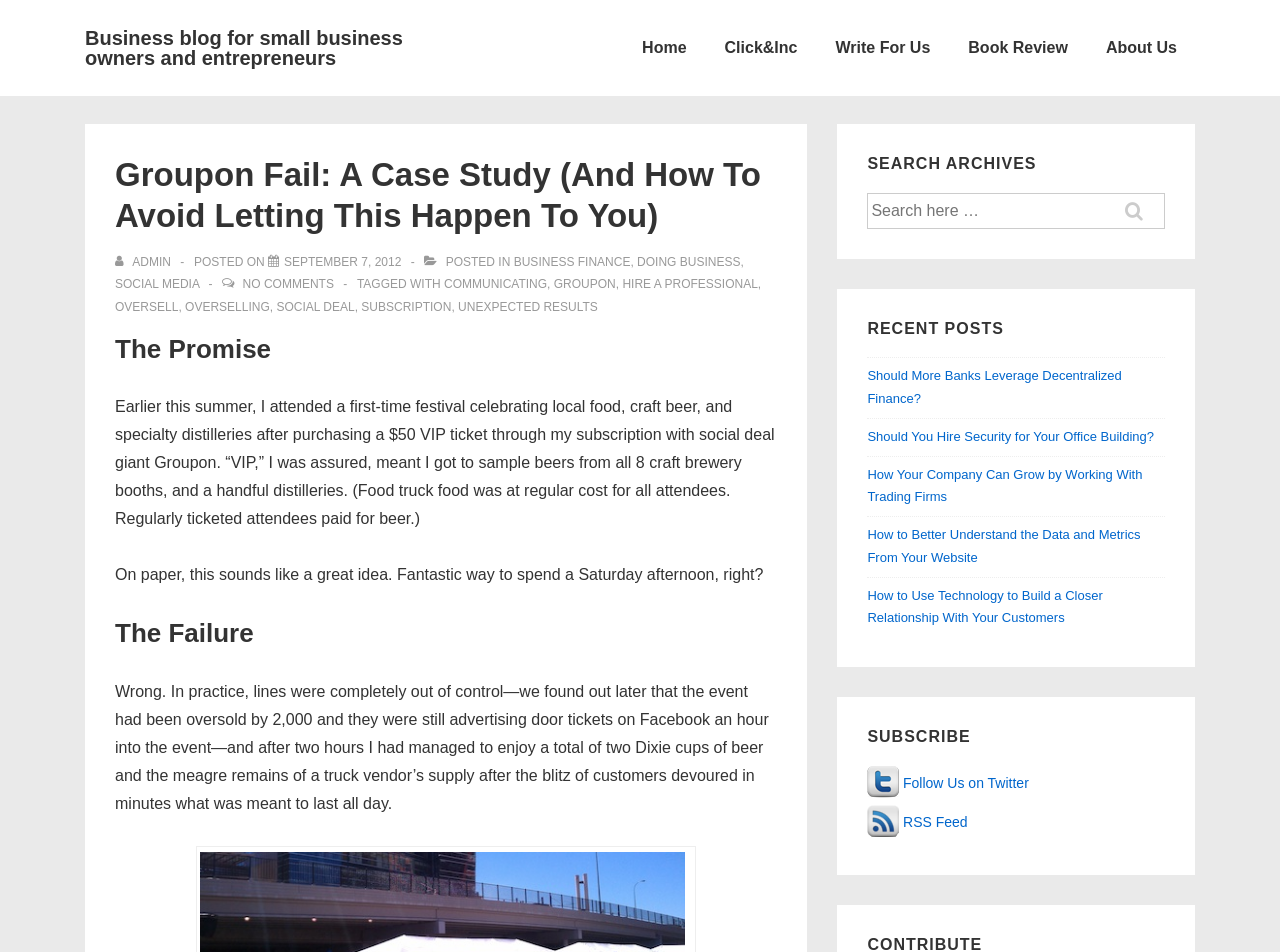Provide your answer to the question using just one word or phrase: What is the topic of the recent post 'Should More Banks Leverage Decentralized Finance?'?

Finance